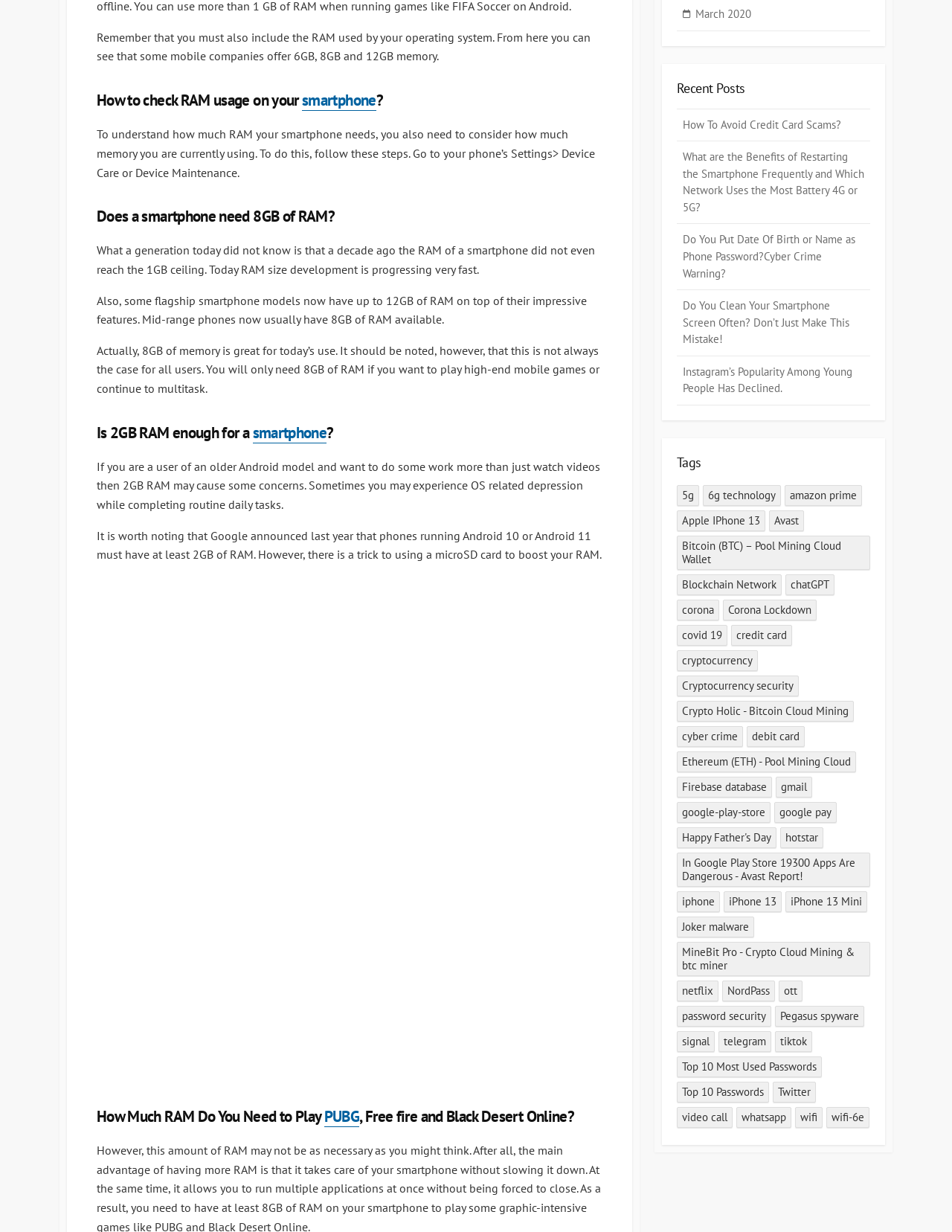Given the element description "iPhone 13 Mini" in the screenshot, predict the bounding box coordinates of that UI element.

[0.825, 0.723, 0.911, 0.74]